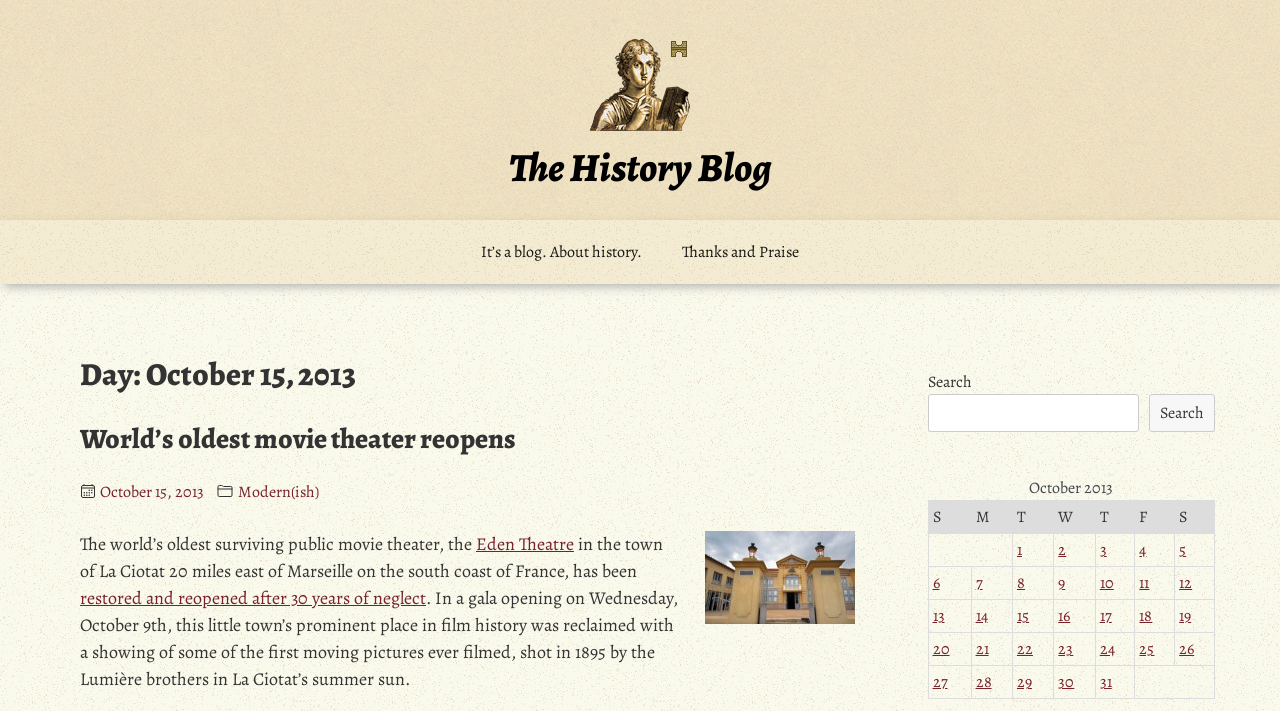Provide a brief response to the question below using a single word or phrase: 
What is the date of the gala opening of the Eden Theatre?

October 9th